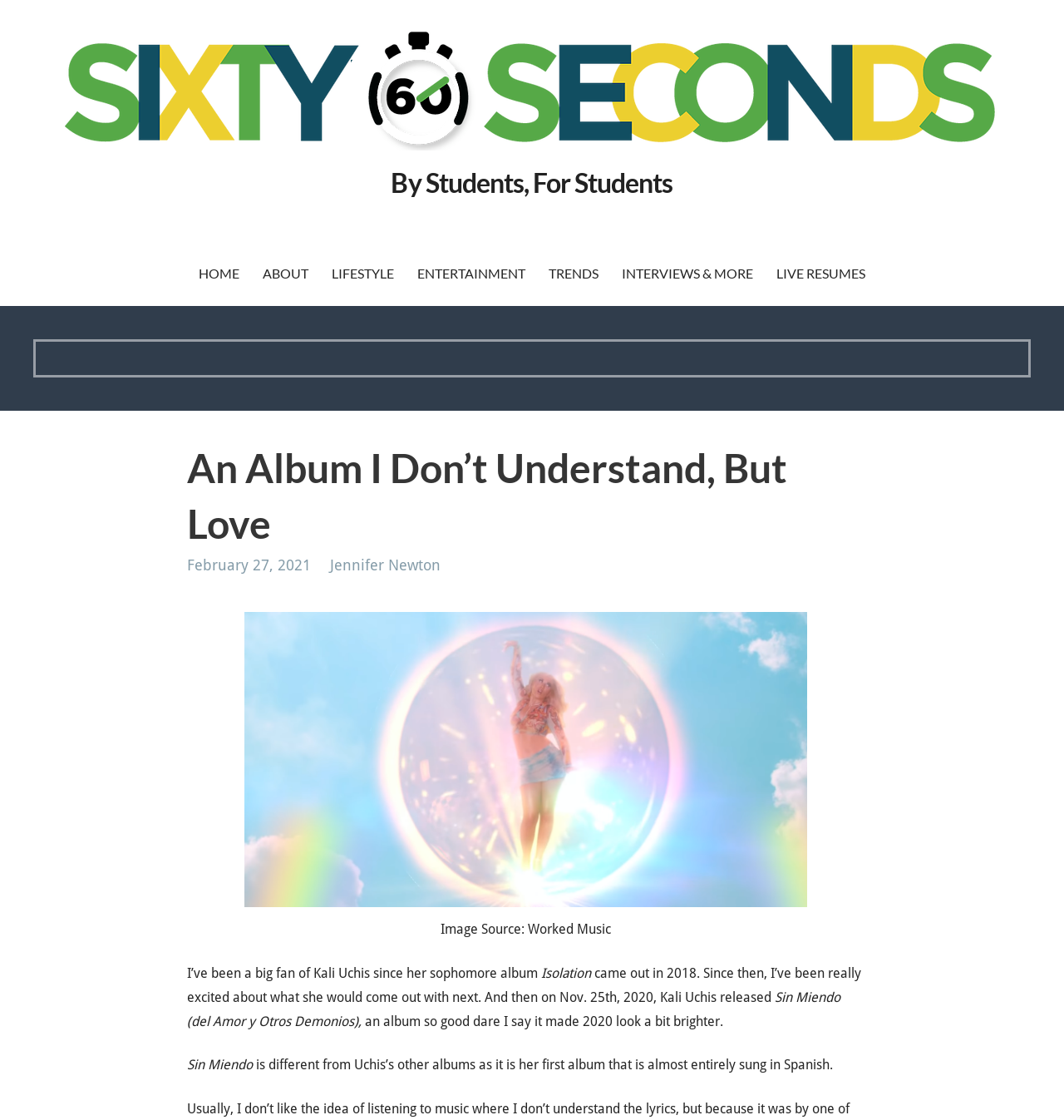Find the bounding box coordinates of the element to click in order to complete this instruction: "go to homepage". The bounding box coordinates must be four float numbers between 0 and 1, denoted as [left, top, right, bottom].

[0.177, 0.216, 0.234, 0.273]